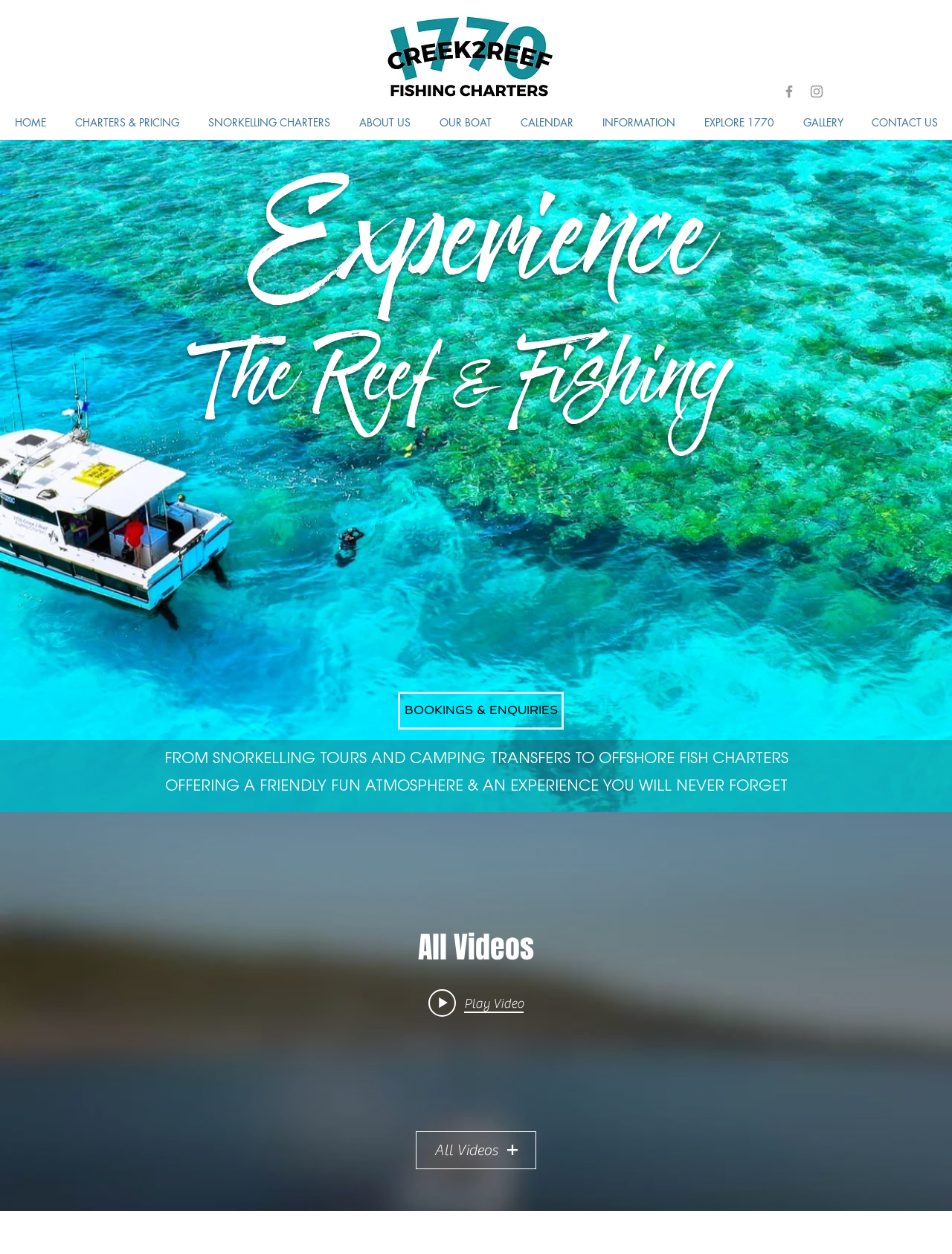Determine the bounding box coordinates for the element that should be clicked to follow this instruction: "Play a video". The coordinates should be given as four float numbers between 0 and 1, in the format [left, top, right, bottom].

[0.45, 0.788, 0.55, 0.812]